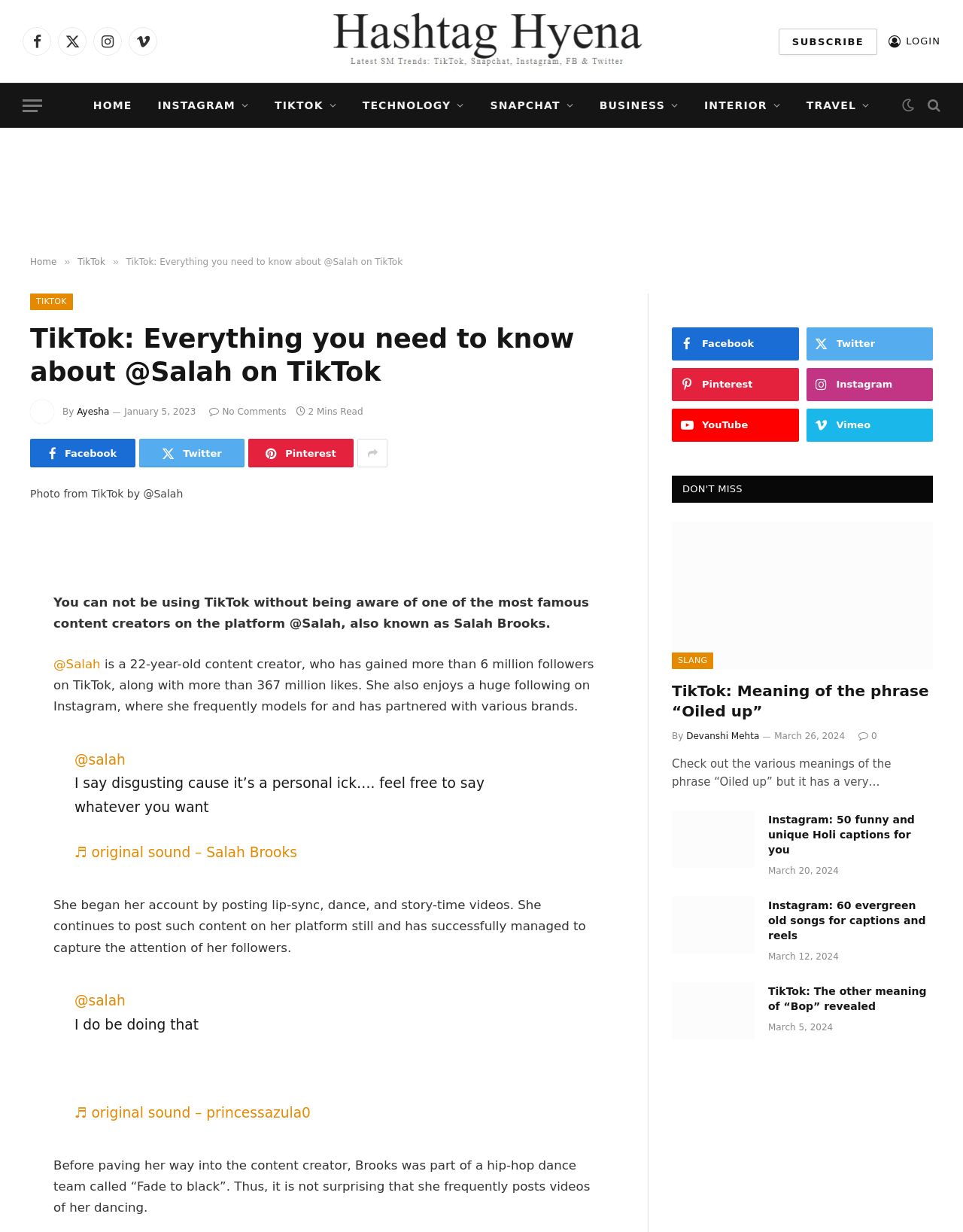Refer to the screenshot and give an in-depth answer to this question: What is the name of the content creator?

I found the name of the content creator by reading the text on the webpage, which mentions 'You can not be using TikTok without being aware of one of the most famous content creators on the platform @Salah, also known as Salah Brooks.'